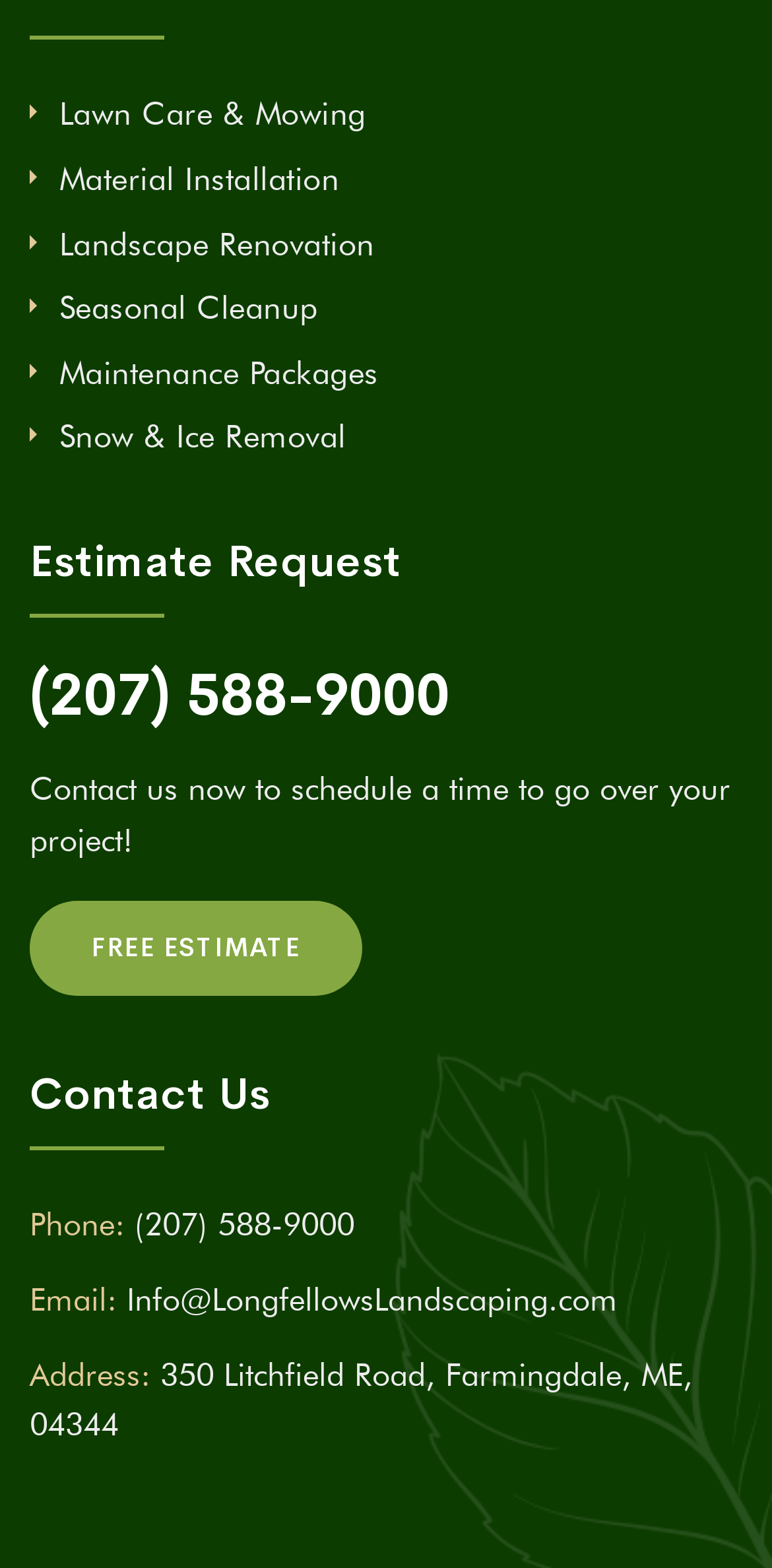Please identify the bounding box coordinates of the element's region that should be clicked to execute the following instruction: "Click the 'Reply' button to respond to SoulKeeper". The bounding box coordinates must be four float numbers between 0 and 1, i.e., [left, top, right, bottom].

None